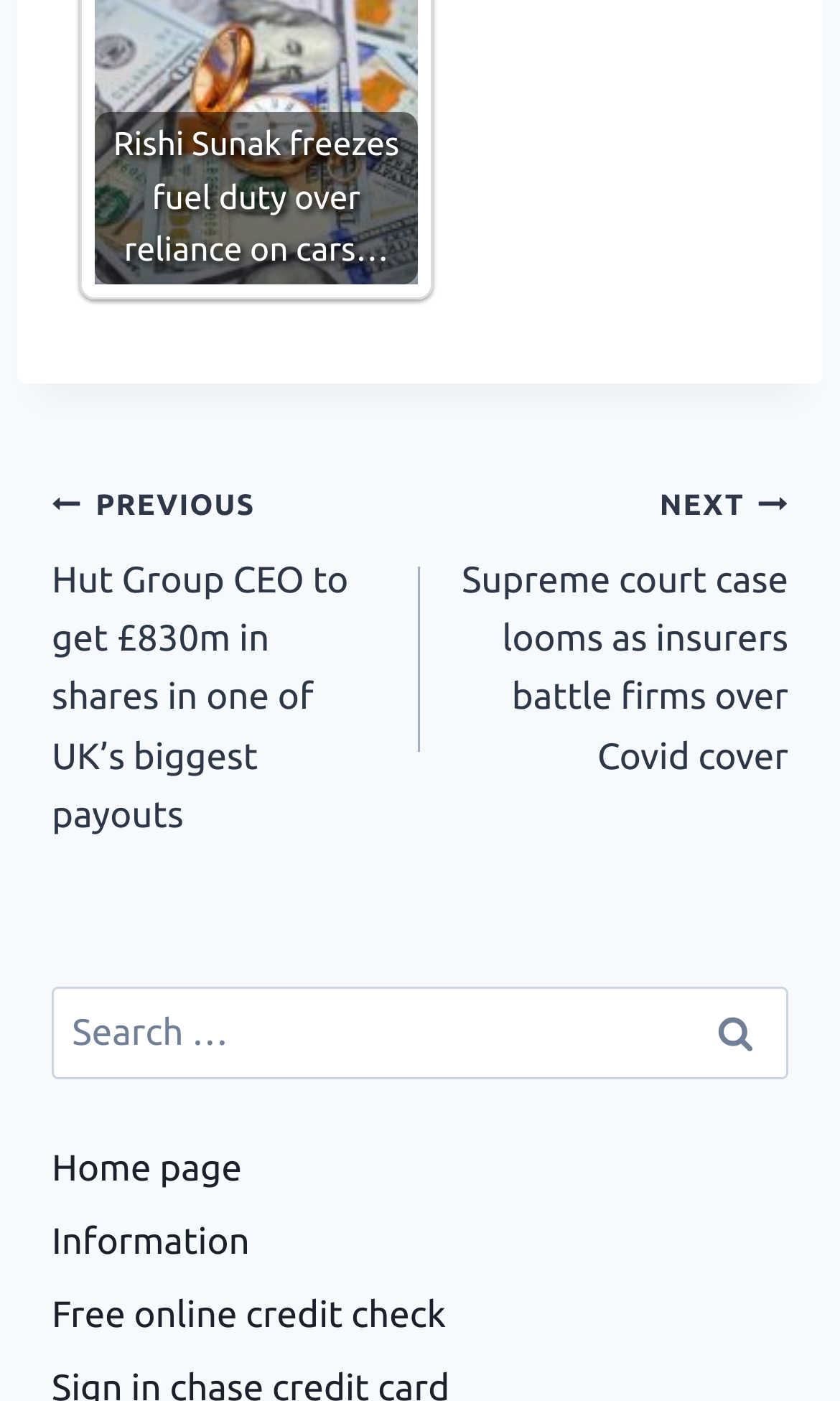Based on the provided description, "Information", find the bounding box of the corresponding UI element in the screenshot.

[0.062, 0.862, 0.938, 0.914]